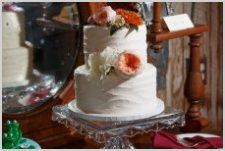Please reply with a single word or brief phrase to the question: 
What is the style of the wooden piece in the background?

vintage wooden